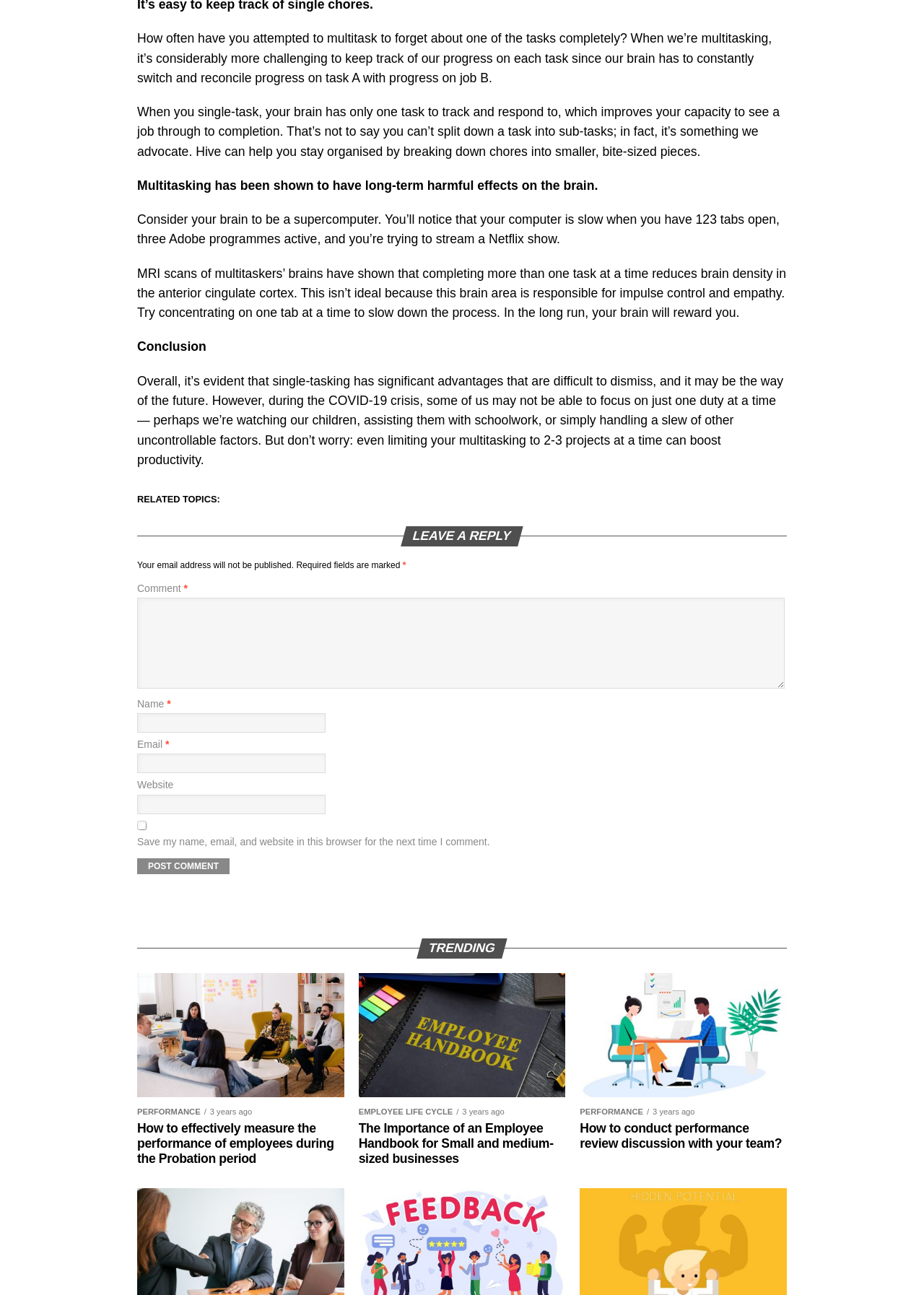What is the purpose of the 'Comment' section?
Please ensure your answer to the question is detailed and covers all necessary aspects.

The 'Comment' section is provided at the end of the article, allowing readers to leave a reply or share their thoughts on the topic. The section includes fields for name, email, and website, as well as a checkbox to save the information for future comments.